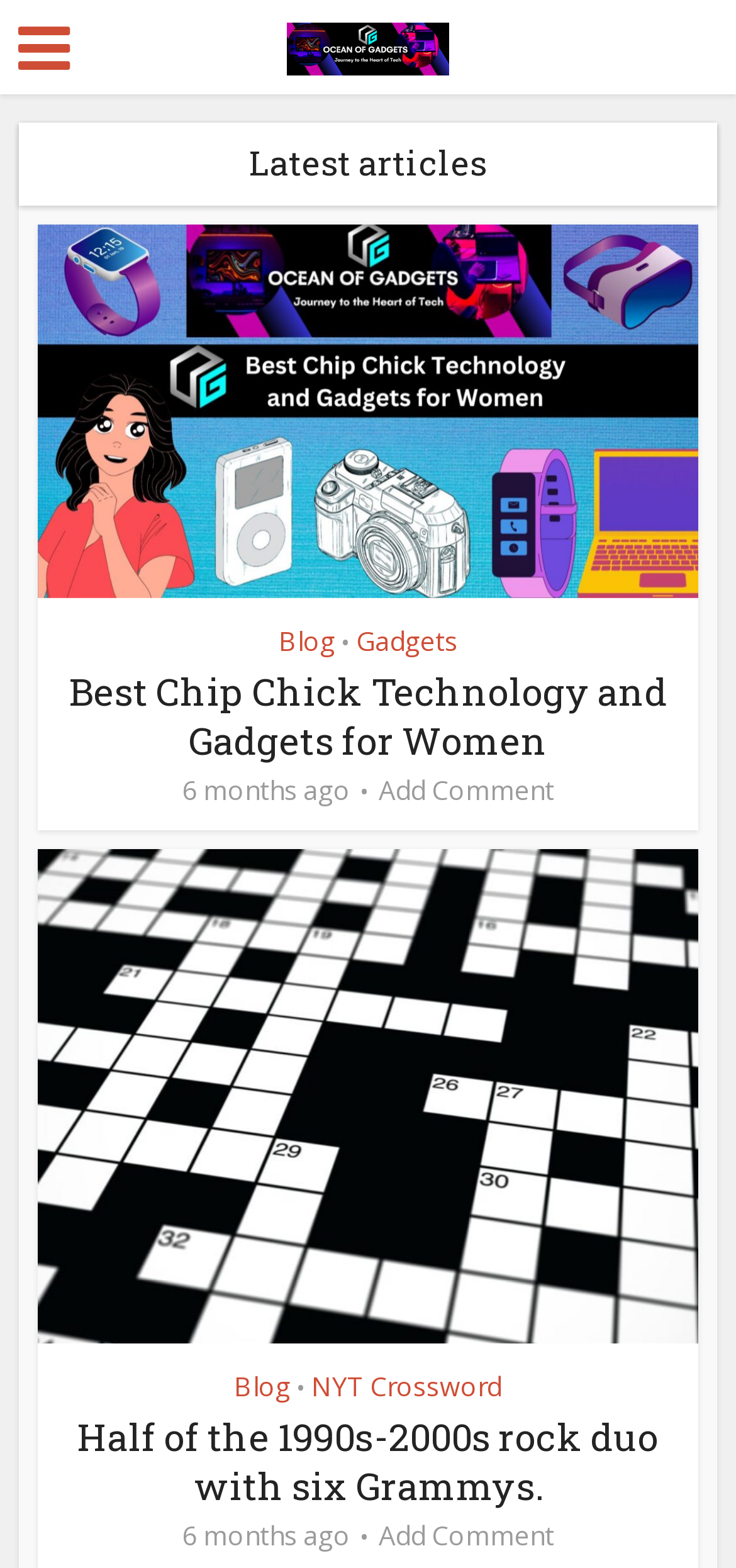Determine the bounding box coordinates for the area that should be clicked to carry out the following instruction: "View the Best Chip Chick Technology and Gadgets for Women article".

[0.051, 0.143, 0.949, 0.381]